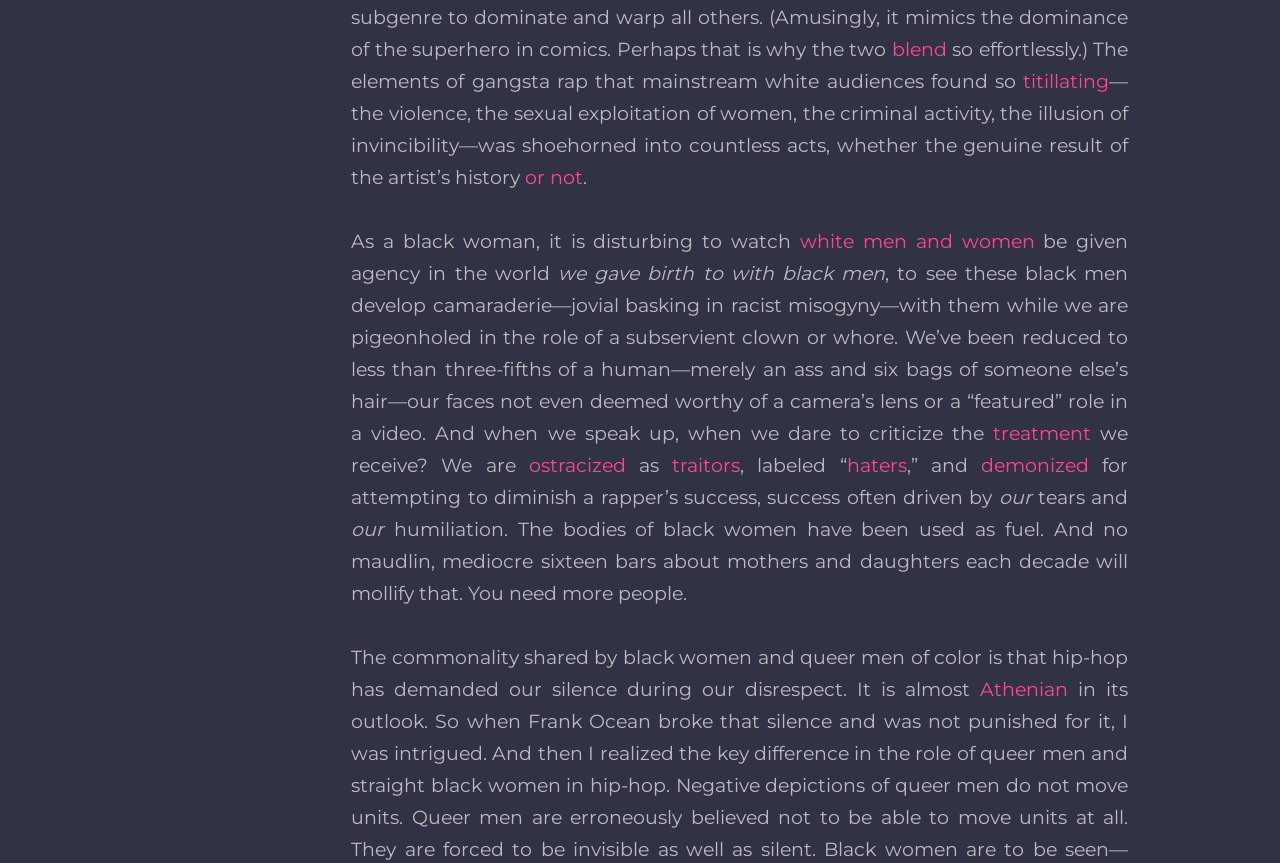Determine the bounding box coordinates for the HTML element mentioned in the following description: "Athenian". The coordinates should be a list of four floats ranging from 0 to 1, represented as [left, top, right, bottom].

[0.766, 0.786, 0.835, 0.814]